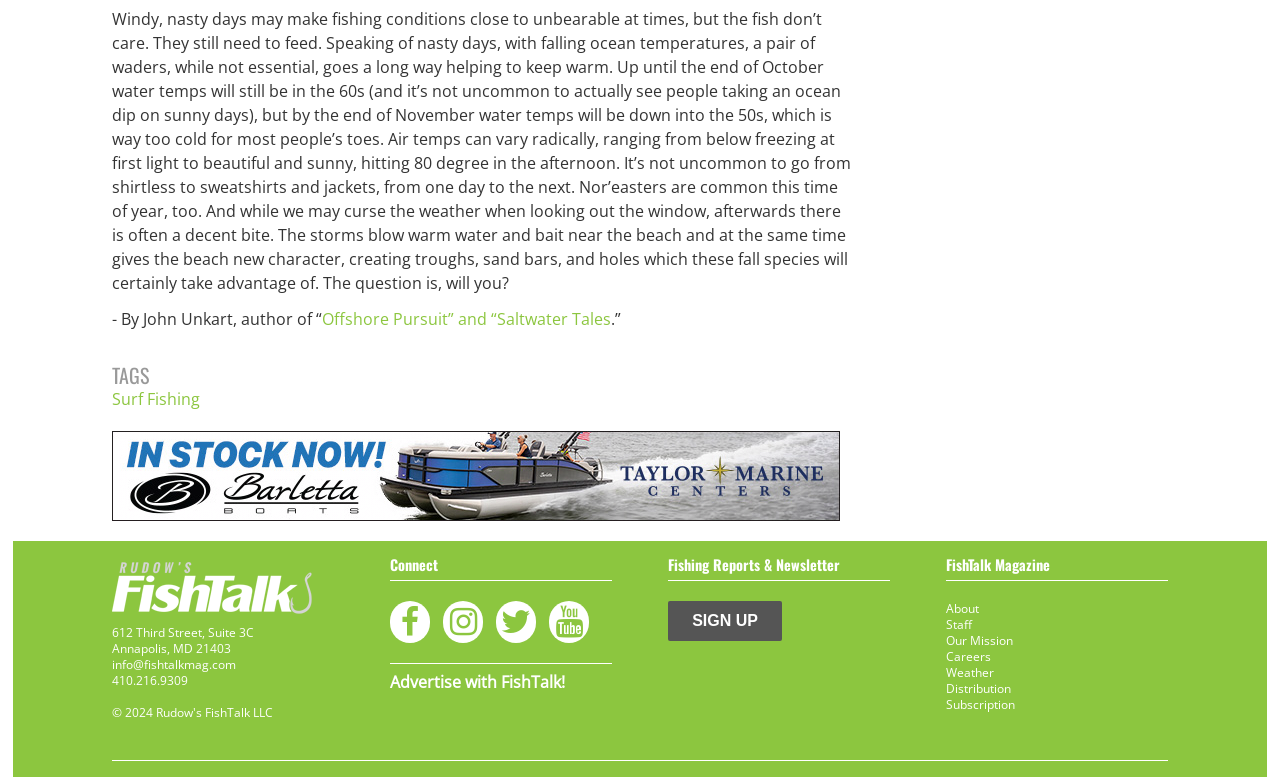Please respond to the question with a concise word or phrase:
What is the author's name?

John Unkart